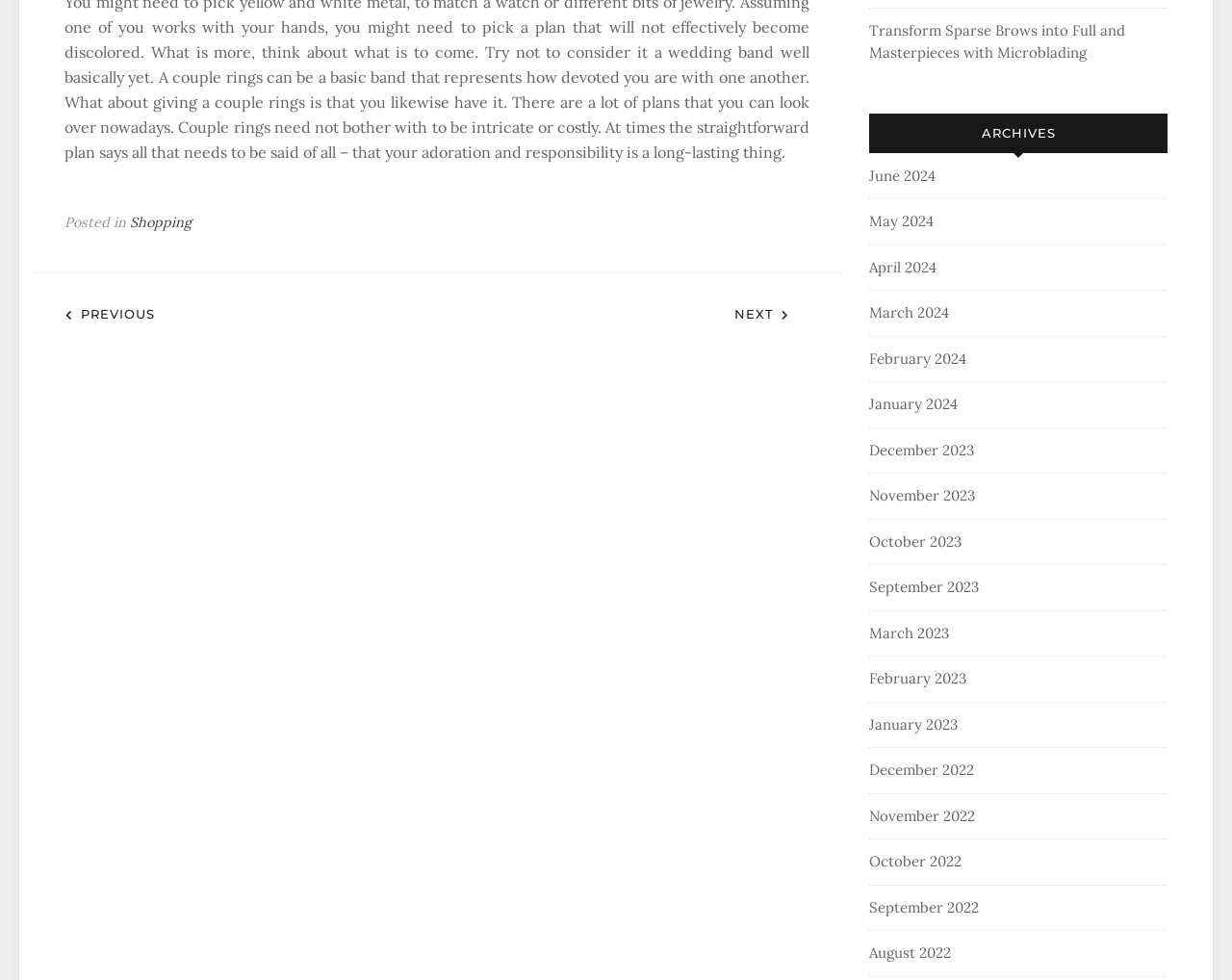Please identify the coordinates of the bounding box for the clickable region that will accomplish this instruction: "Click on the 'Shopping' link".

[0.105, 0.218, 0.155, 0.235]